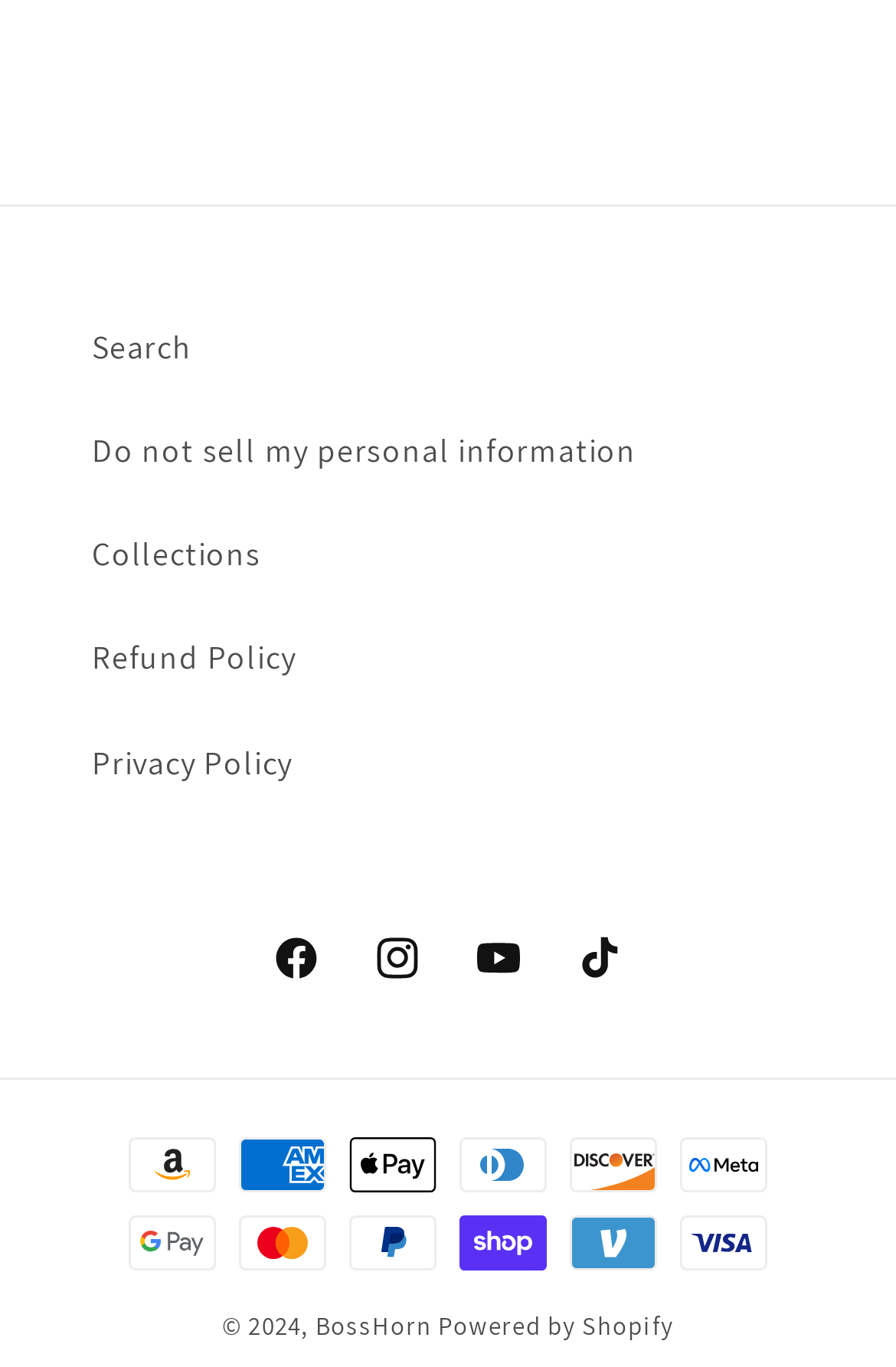Determine the bounding box coordinates of the area to click in order to meet this instruction: "Search".

[0.103, 0.216, 0.897, 0.292]